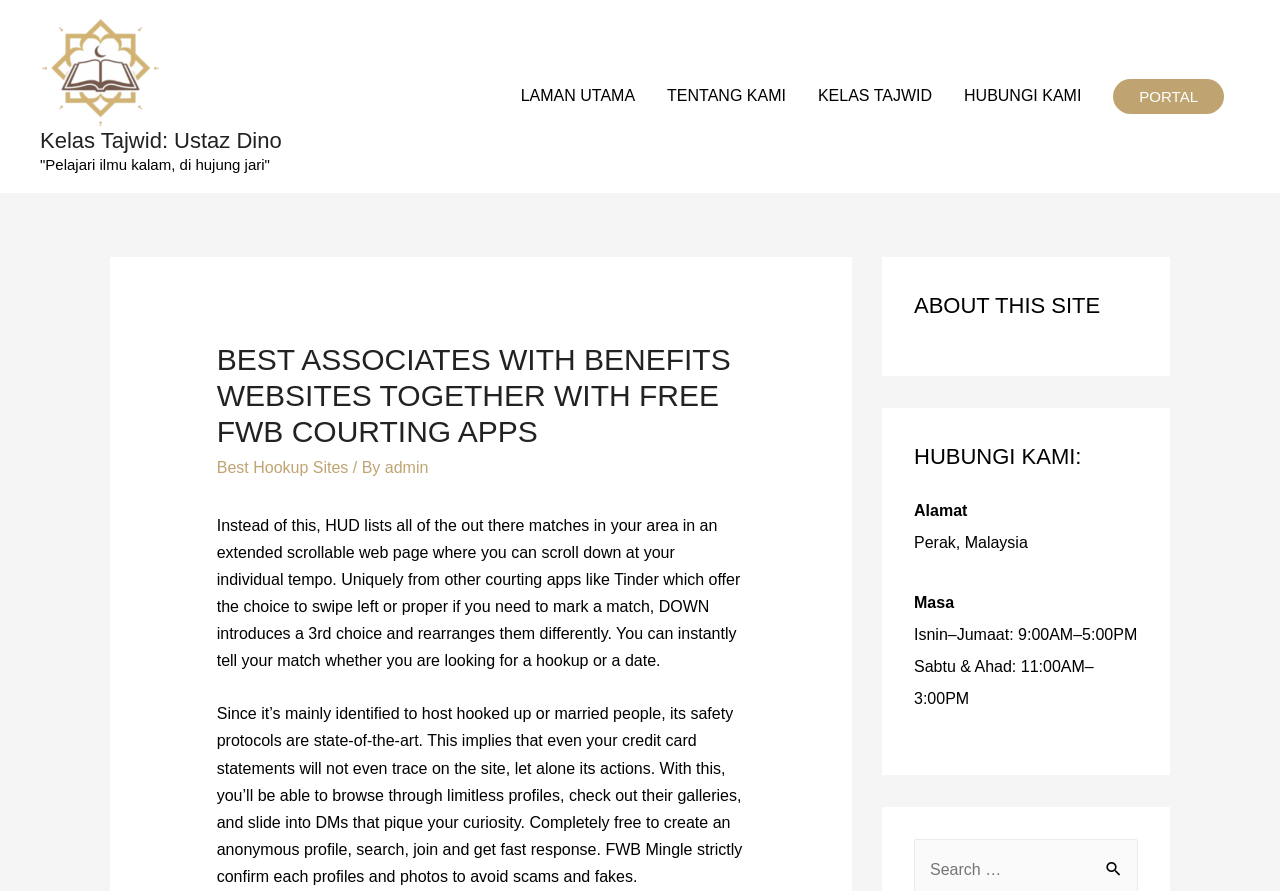Specify the bounding box coordinates for the region that must be clicked to perform the given instruction: "Click the 'Kelas Tajwid: Ustaz Dino' link".

[0.031, 0.07, 0.125, 0.089]